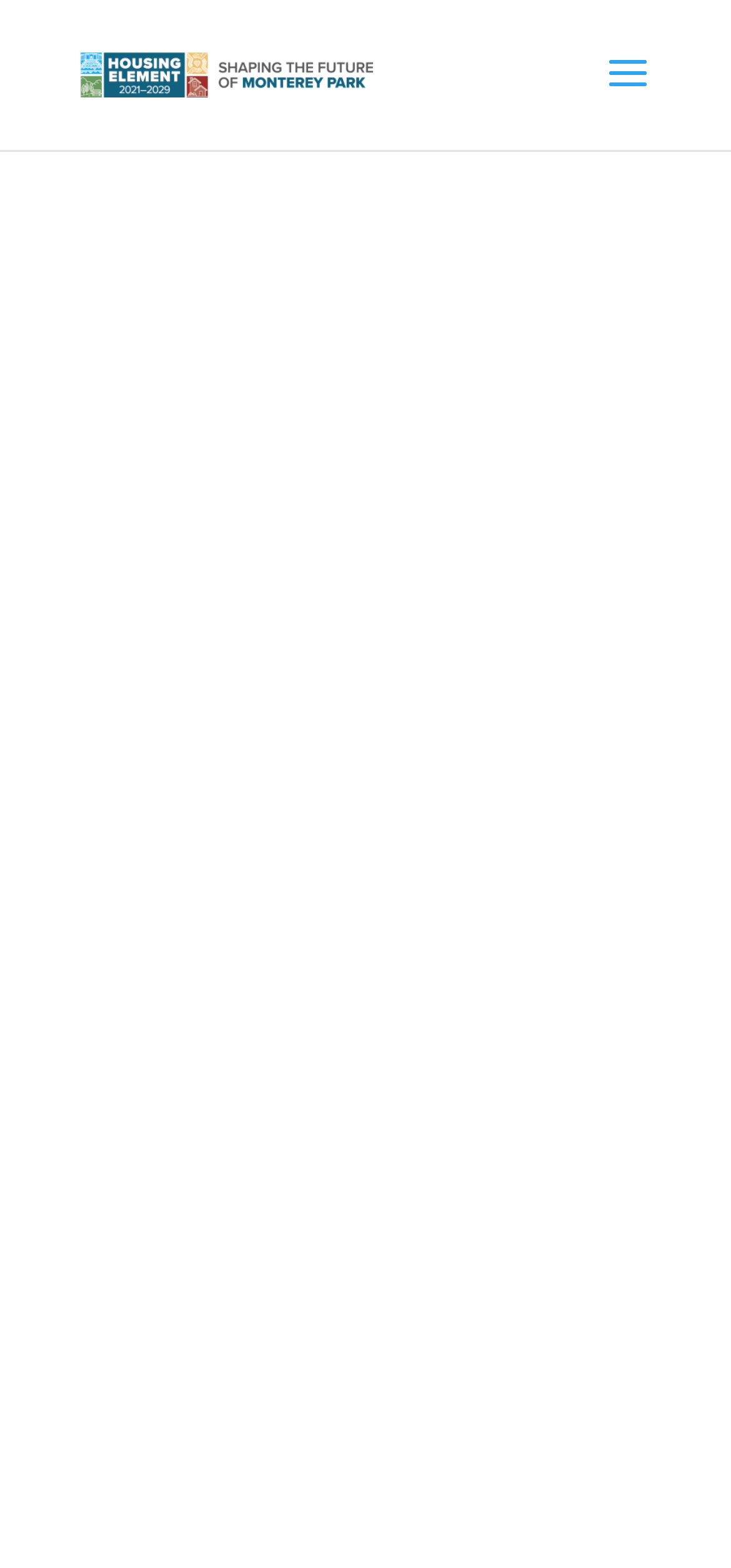Using floating point numbers between 0 and 1, provide the bounding box coordinates in the format (top-left x, top-left y, bottom-right x, bottom-right y). Locate the UI element described here: Home design

None